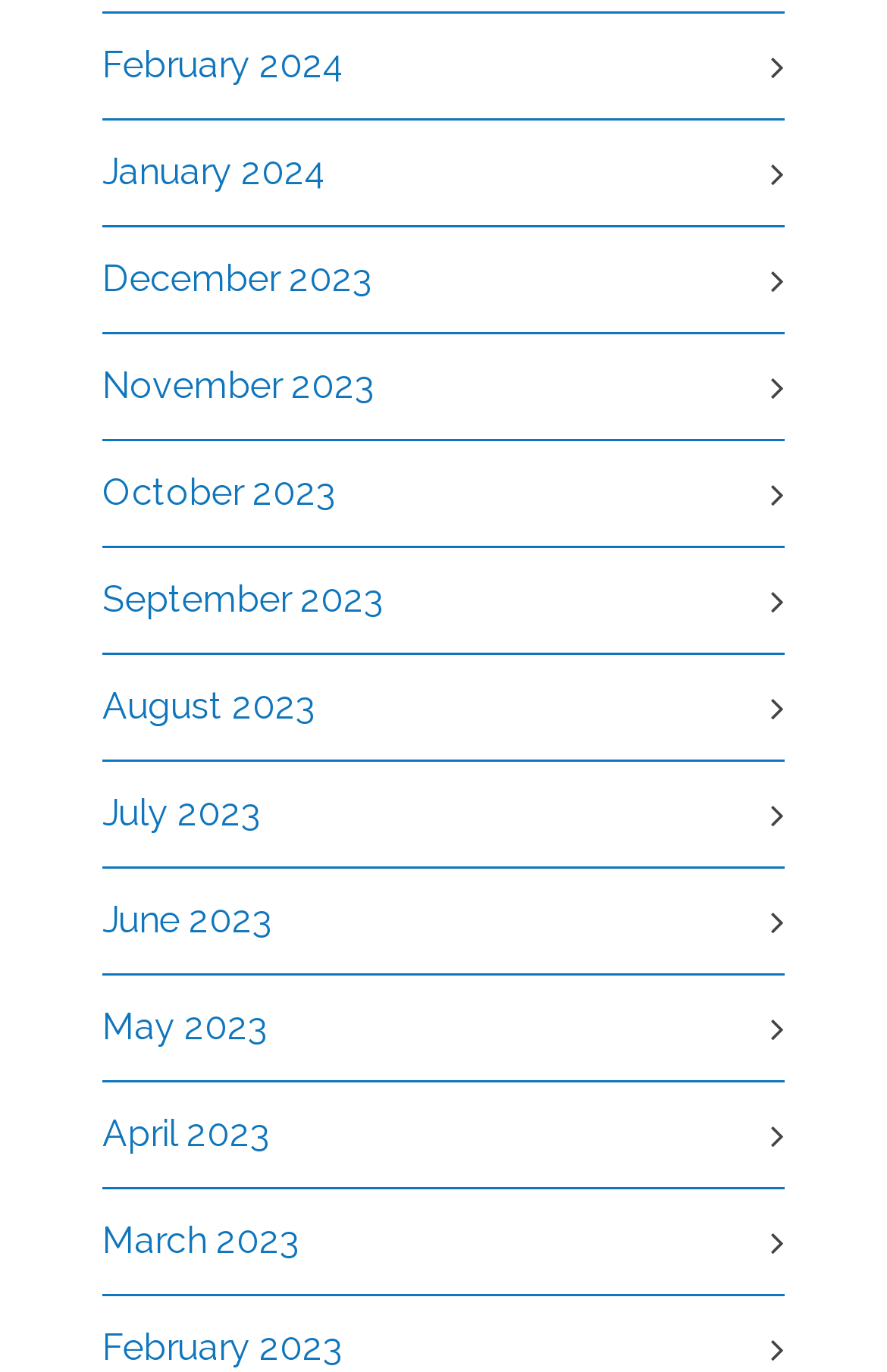Please examine the image and answer the question with a detailed explanation:
What is the month listed below November 2023?

By examining the list of links, I can see that the link 'November 2023' is followed by the link 'October 2023', which suggests that October 2023 is the month listed below November 2023.